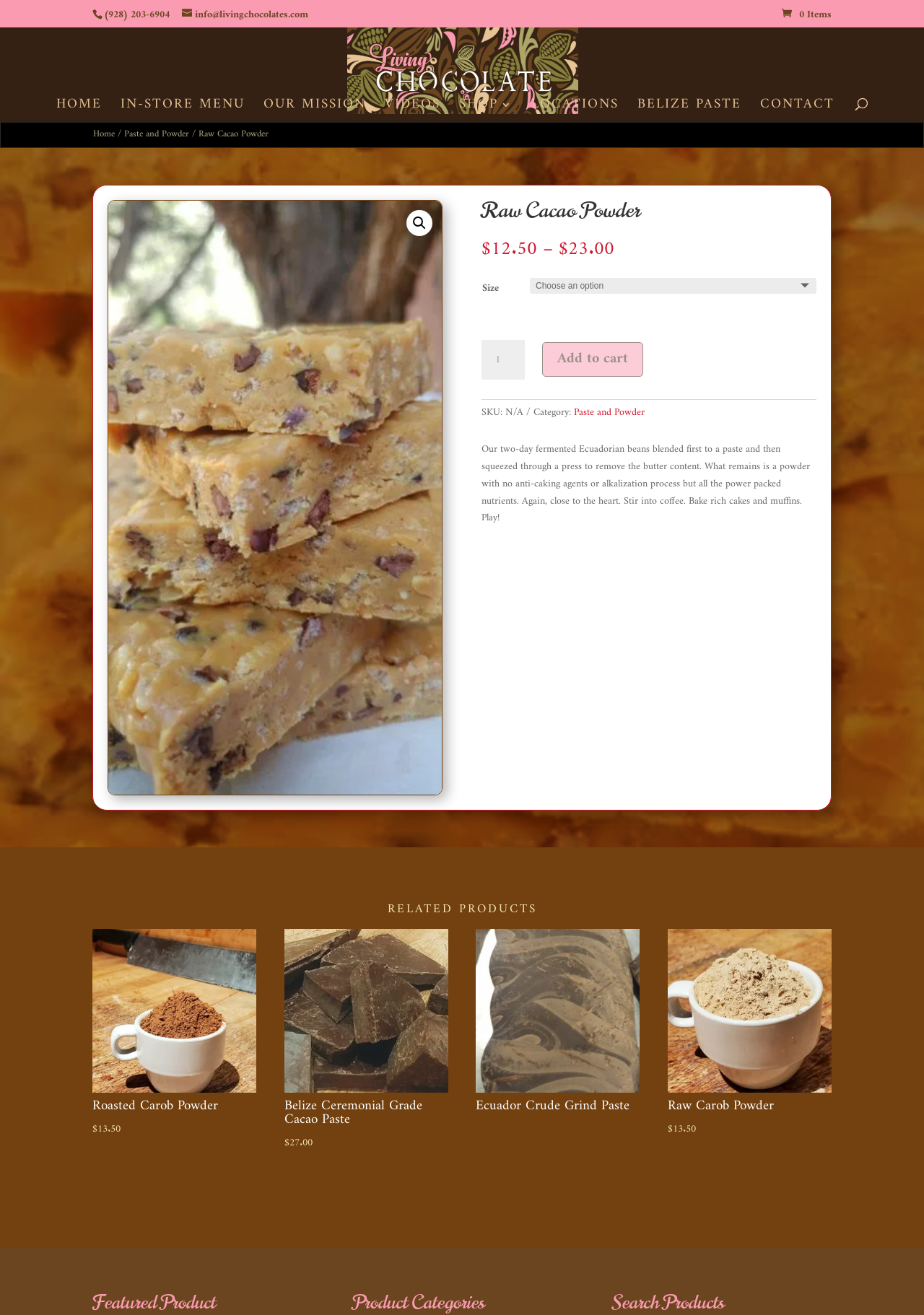Identify the primary heading of the webpage and provide its text.

Raw Cacao Powder